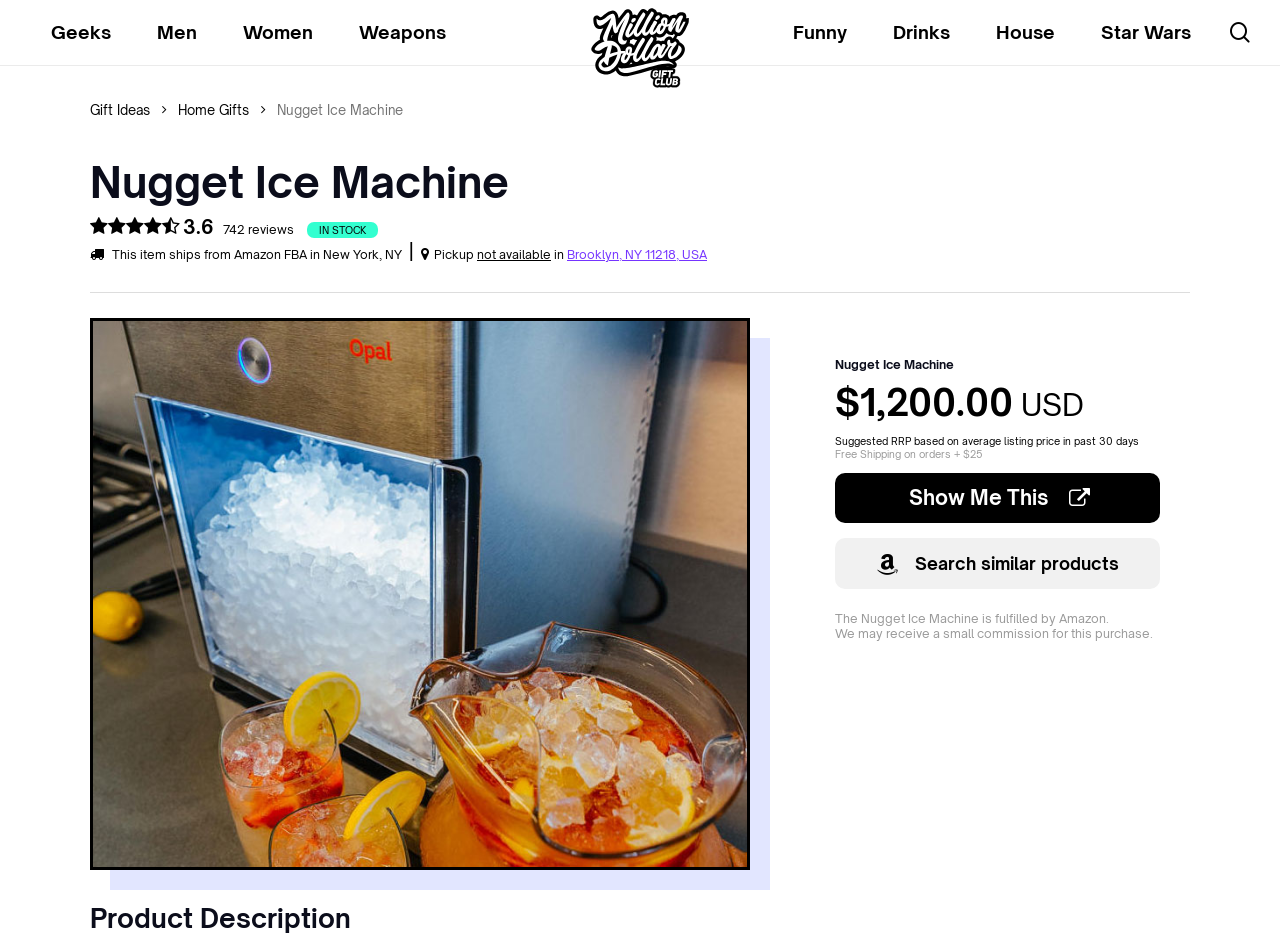Identify and provide the bounding box for the element described by: "Home Gifts".

[0.139, 0.107, 0.195, 0.127]